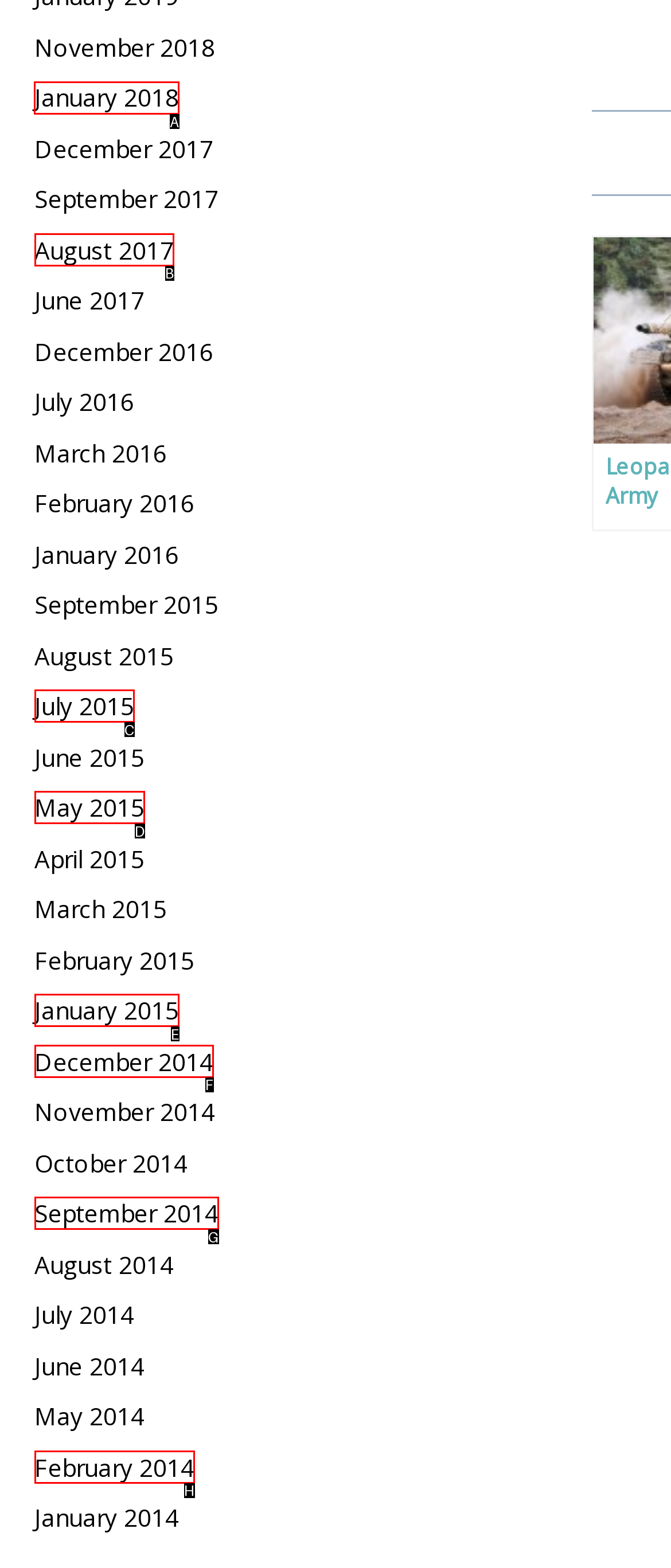Select the right option to accomplish this task: View January 2018. Reply with the letter corresponding to the correct UI element.

A